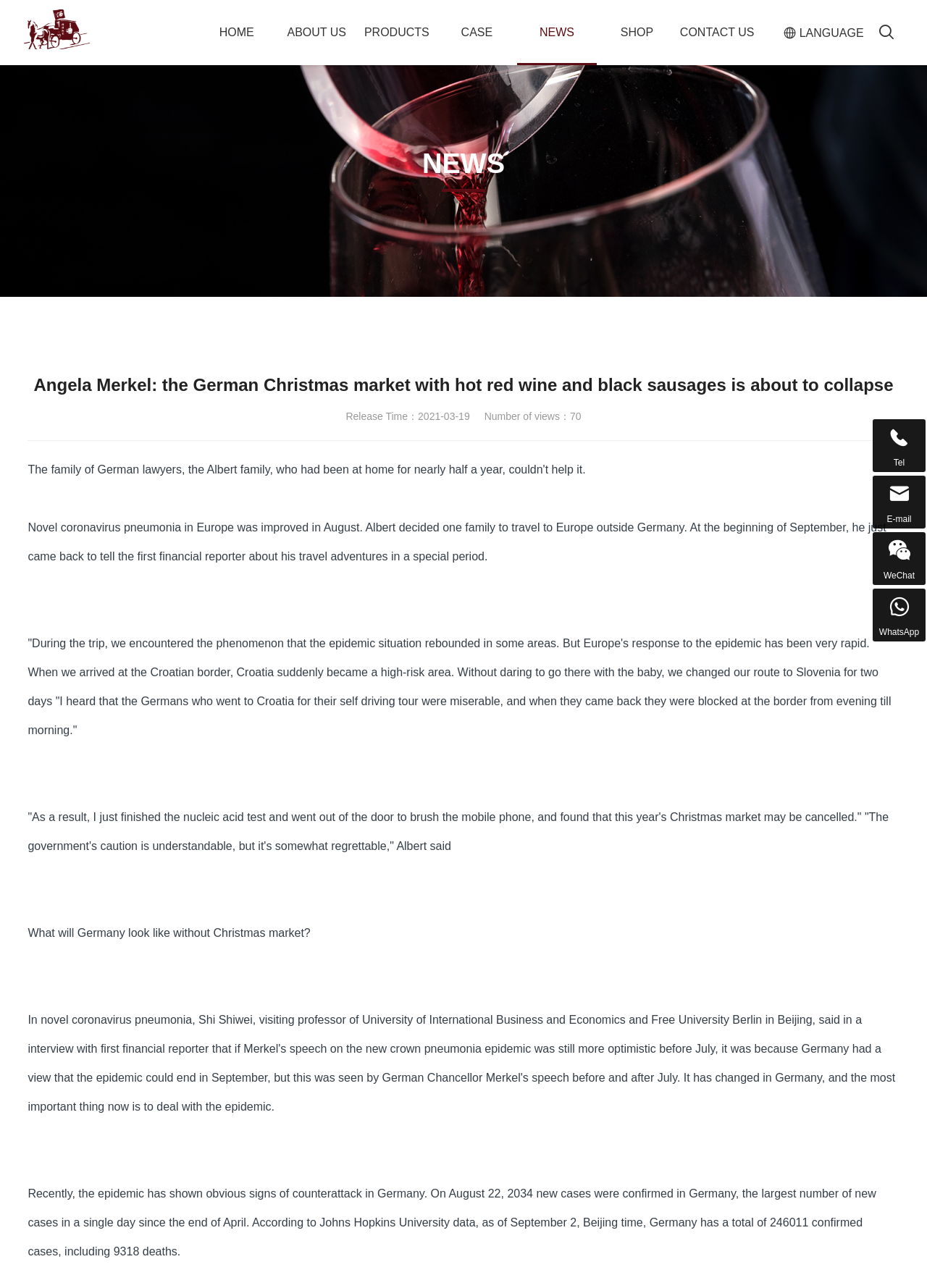How many views does the news article have?
Using the image, answer in one word or phrase.

70